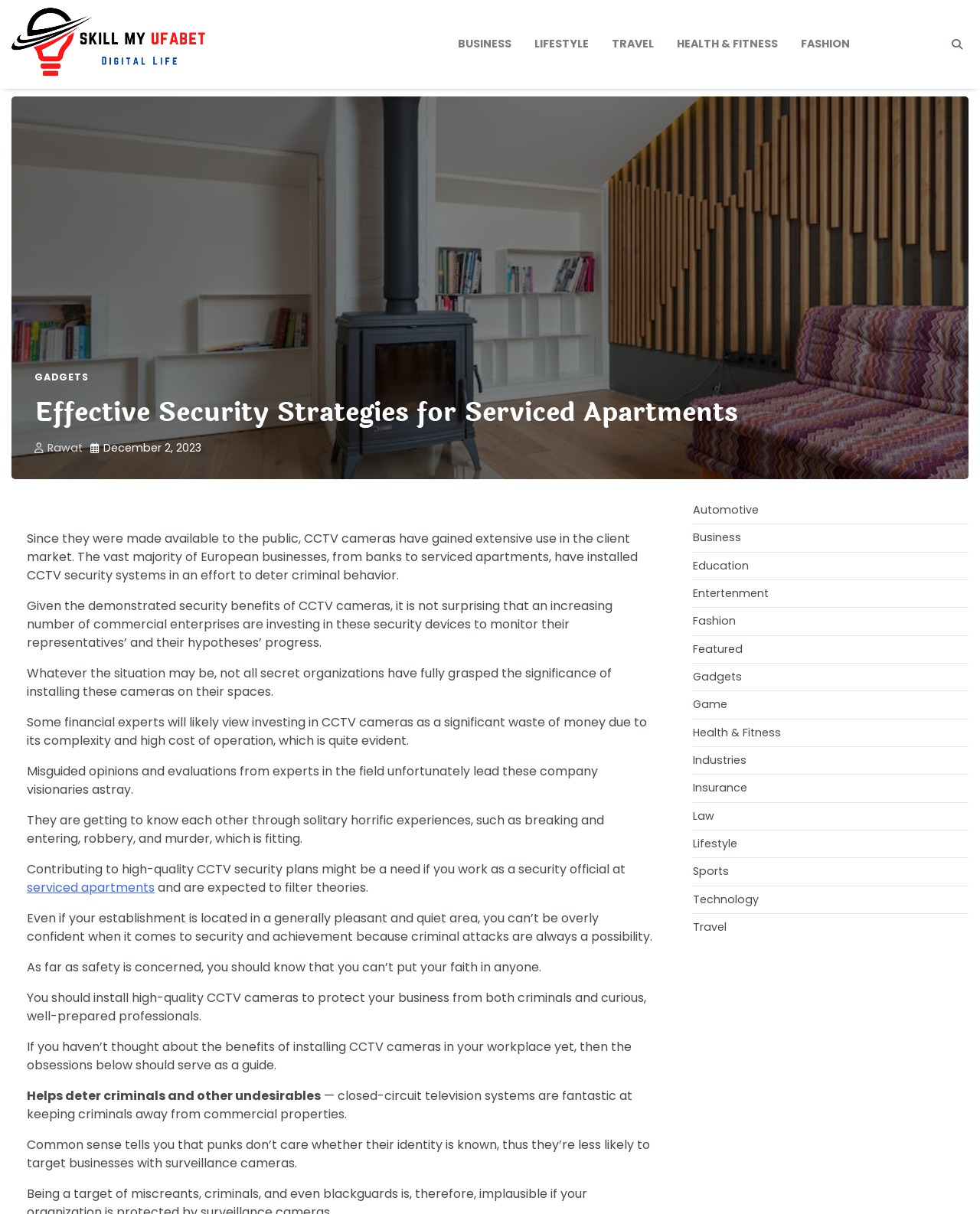What is the tone of the article towards experts who view investing in CCTV cameras as a waste of money?
Look at the image and respond with a one-word or short phrase answer.

Critical